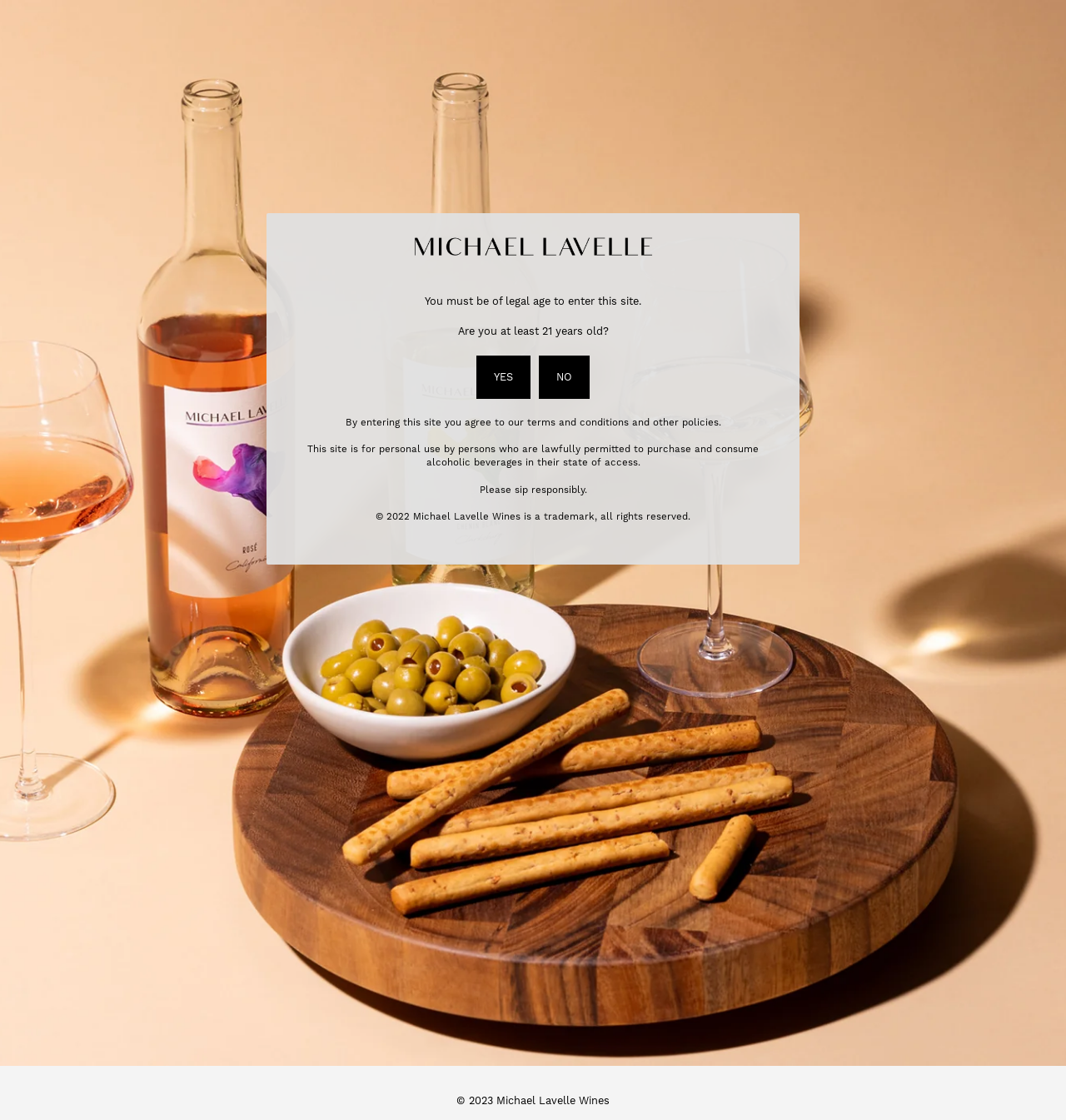Please determine the bounding box coordinates of the element's region to click for the following instruction: "Click YES to confirm age".

[0.447, 0.317, 0.498, 0.356]